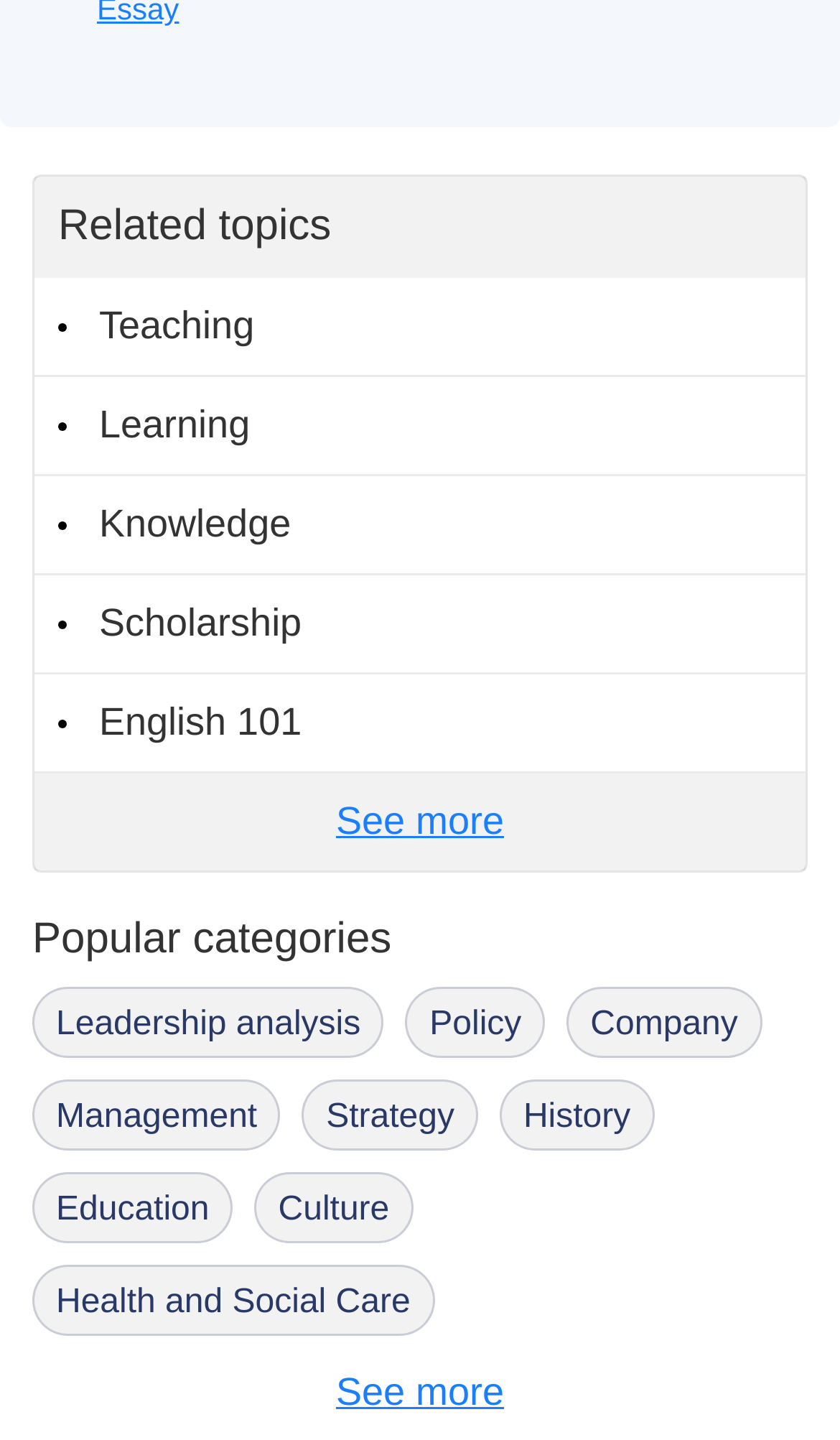Predict the bounding box coordinates of the area that should be clicked to accomplish the following instruction: "Click See more under Related topics". The bounding box coordinates should consist of four float numbers between 0 and 1, i.e., [left, top, right, bottom].

[0.041, 0.537, 0.959, 0.605]